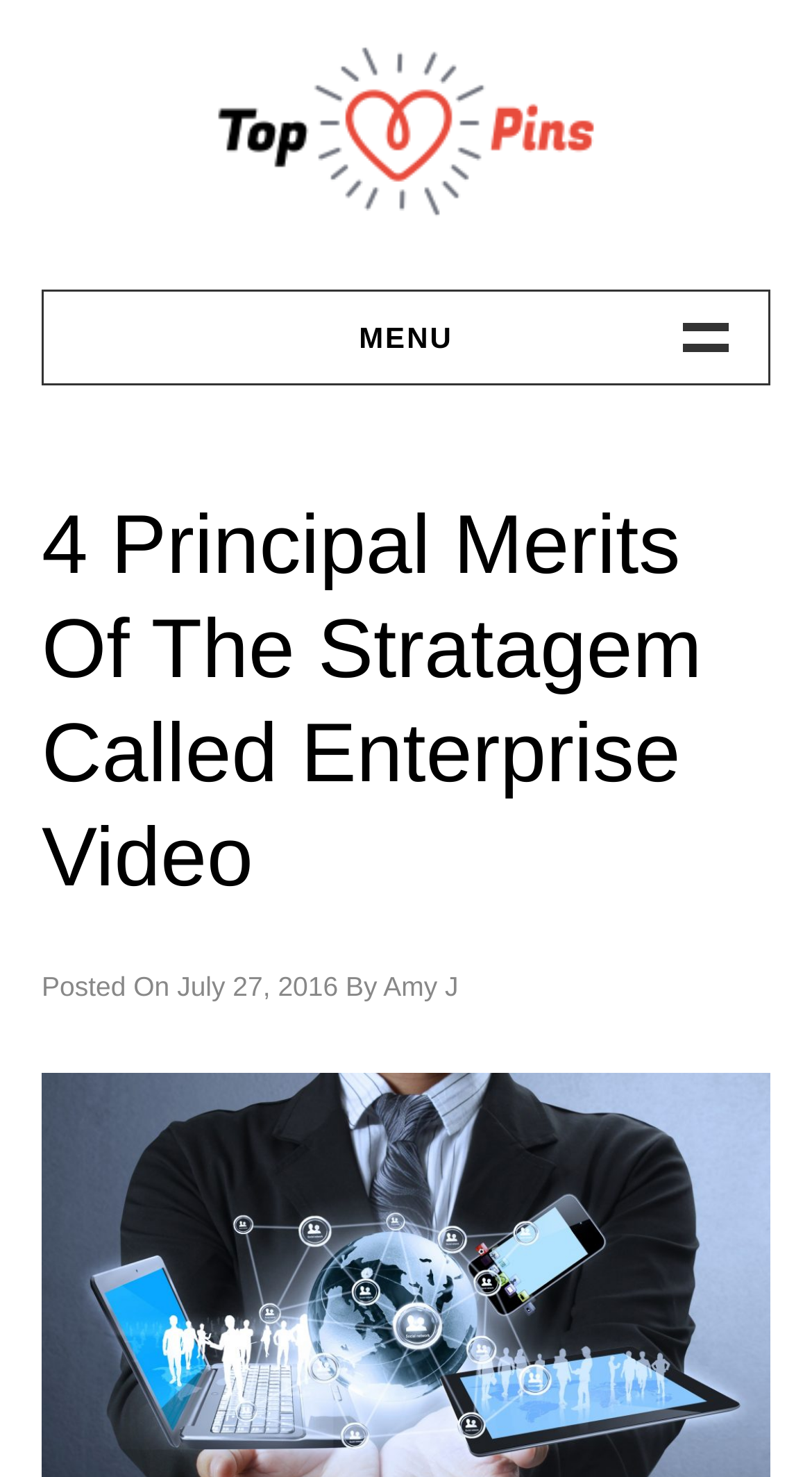When was the article posted?
Please utilize the information in the image to give a detailed response to the question.

The date of posting can be found by looking at the text 'Posted On' followed by a link 'July 27, 2016', which suggests that the article was posted on July 27, 2016.